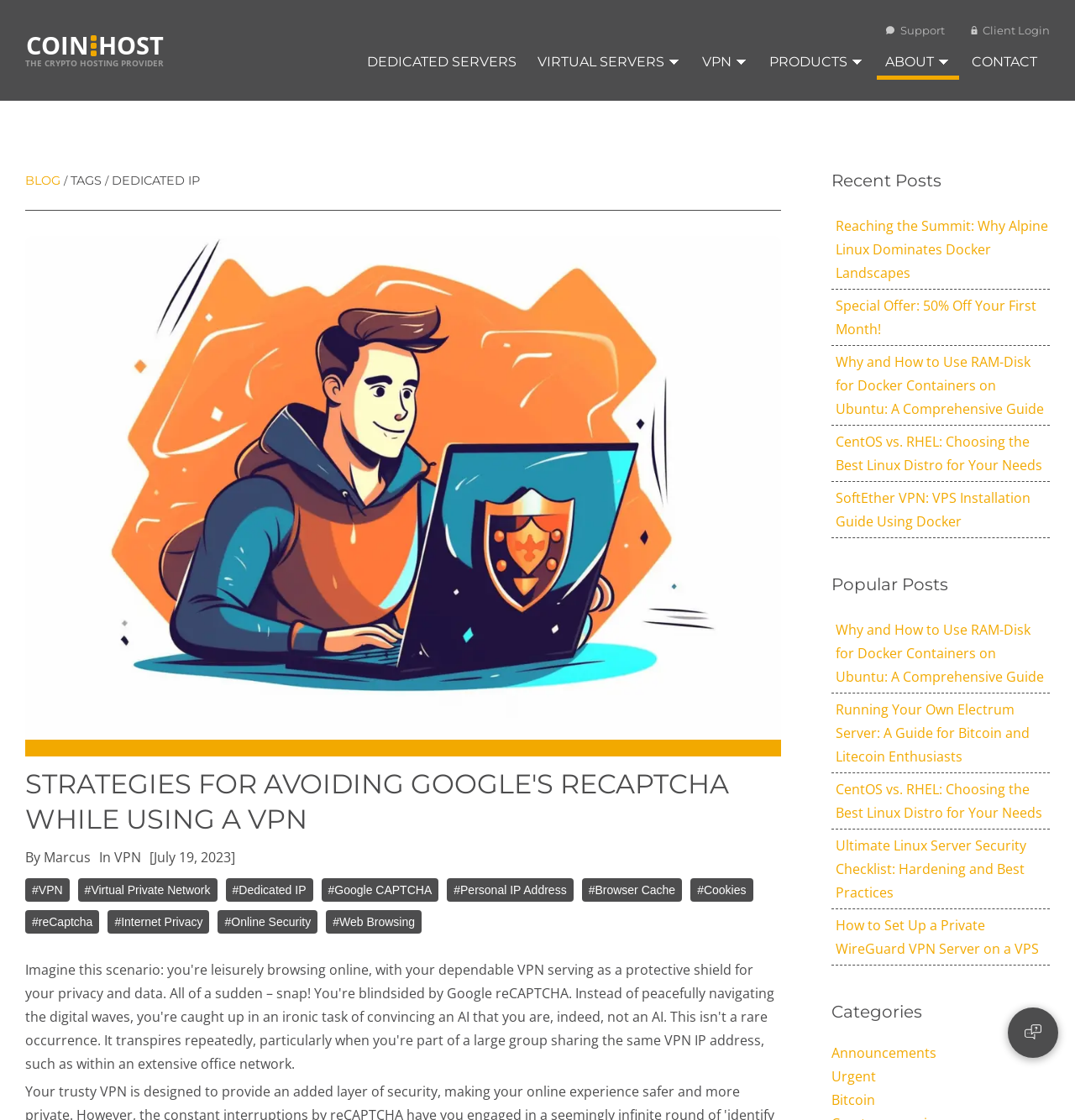What is the purpose of the 'Support' image?
Answer the question with just one word or phrase using the image.

To provide support